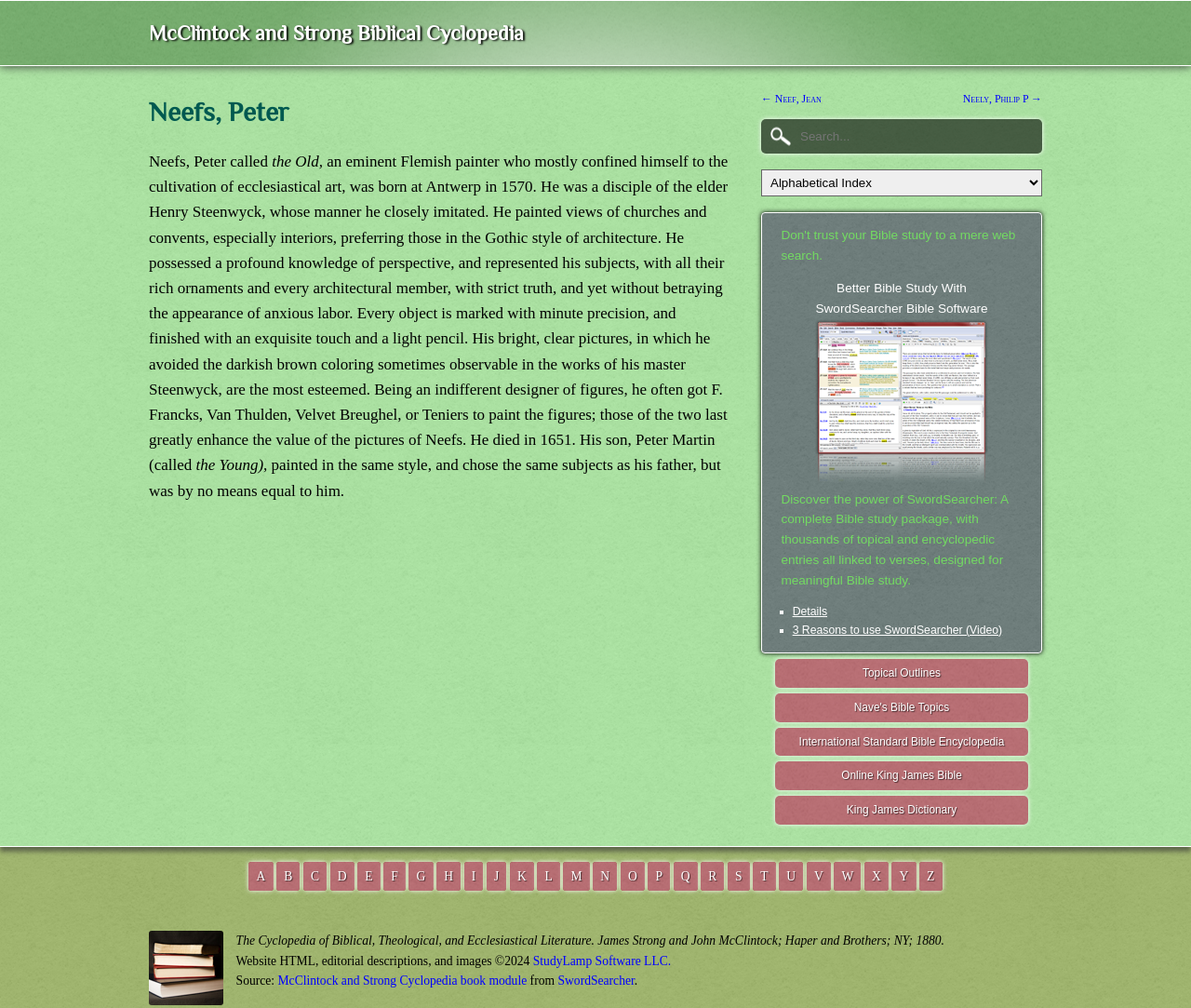Determine the bounding box coordinates of the area to click in order to meet this instruction: "Search for a term".

[0.67, 0.127, 0.805, 0.143]